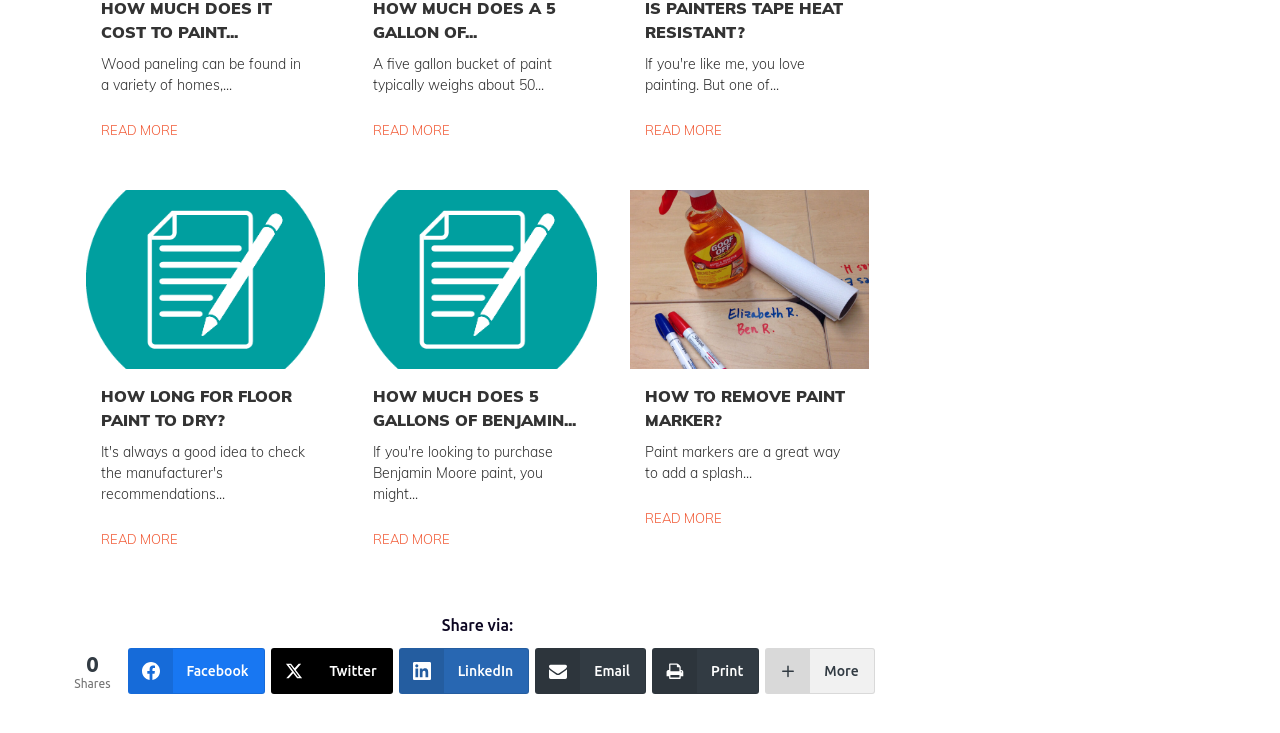Indicate the bounding box coordinates of the element that must be clicked to execute the instruction: "Check the recent article about pizza before colonoscopy". The coordinates should be given as four float numbers between 0 and 1, i.e., [left, top, right, bottom].

None